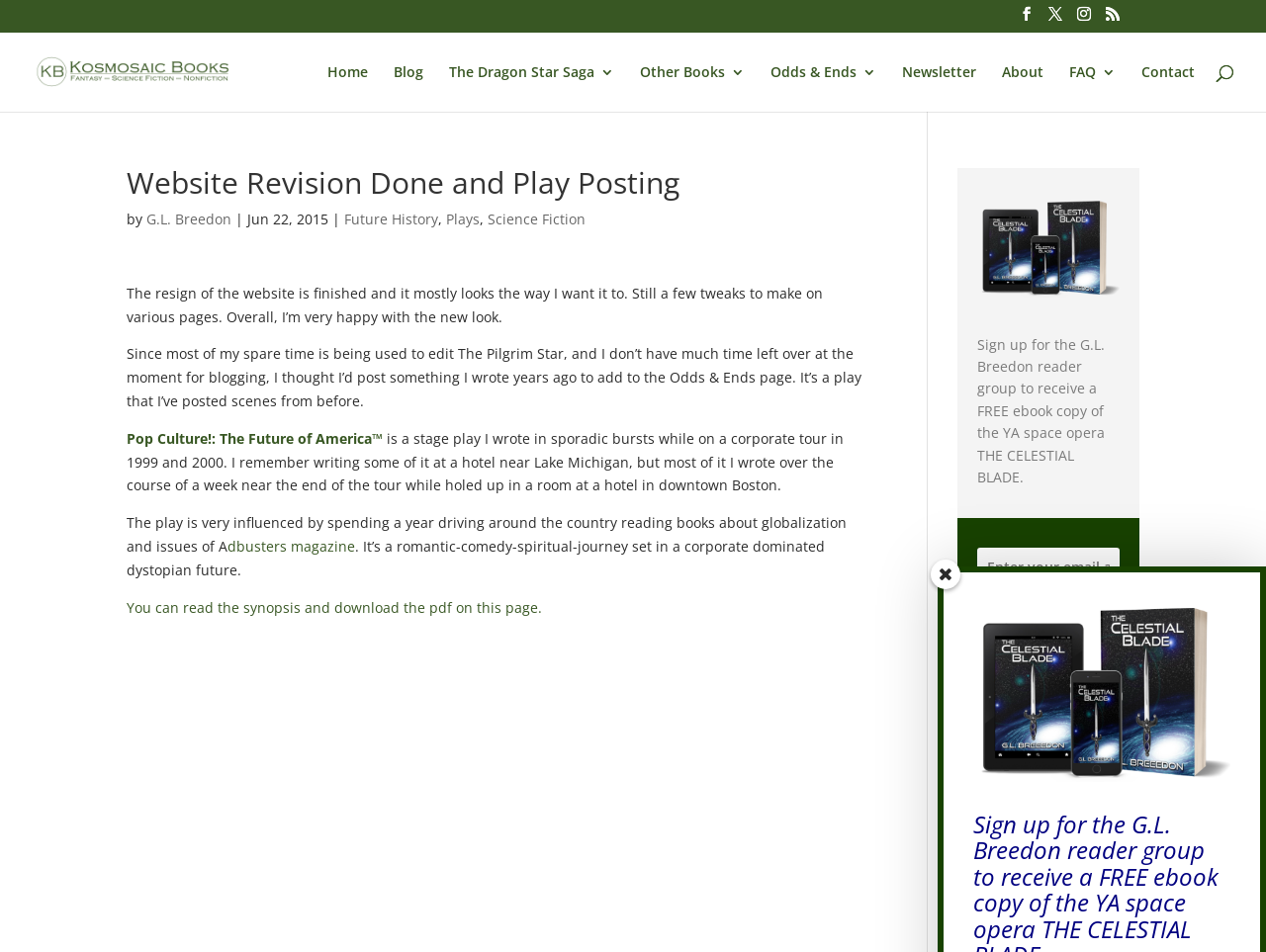What is the offer for signing up for the G.L. Breedon reader group?
Please ensure your answer to the question is detailed and covers all necessary aspects.

The webpage offers a free ebook copy of 'THE CELESTIAL BLADE' to users who sign up for the G.L. Breedon reader group, as indicated by the text 'Sign up for the G.L. Breedon reader group to receive a FREE ebook copy of the YA space opera THE CELESTIAL BLADE.'